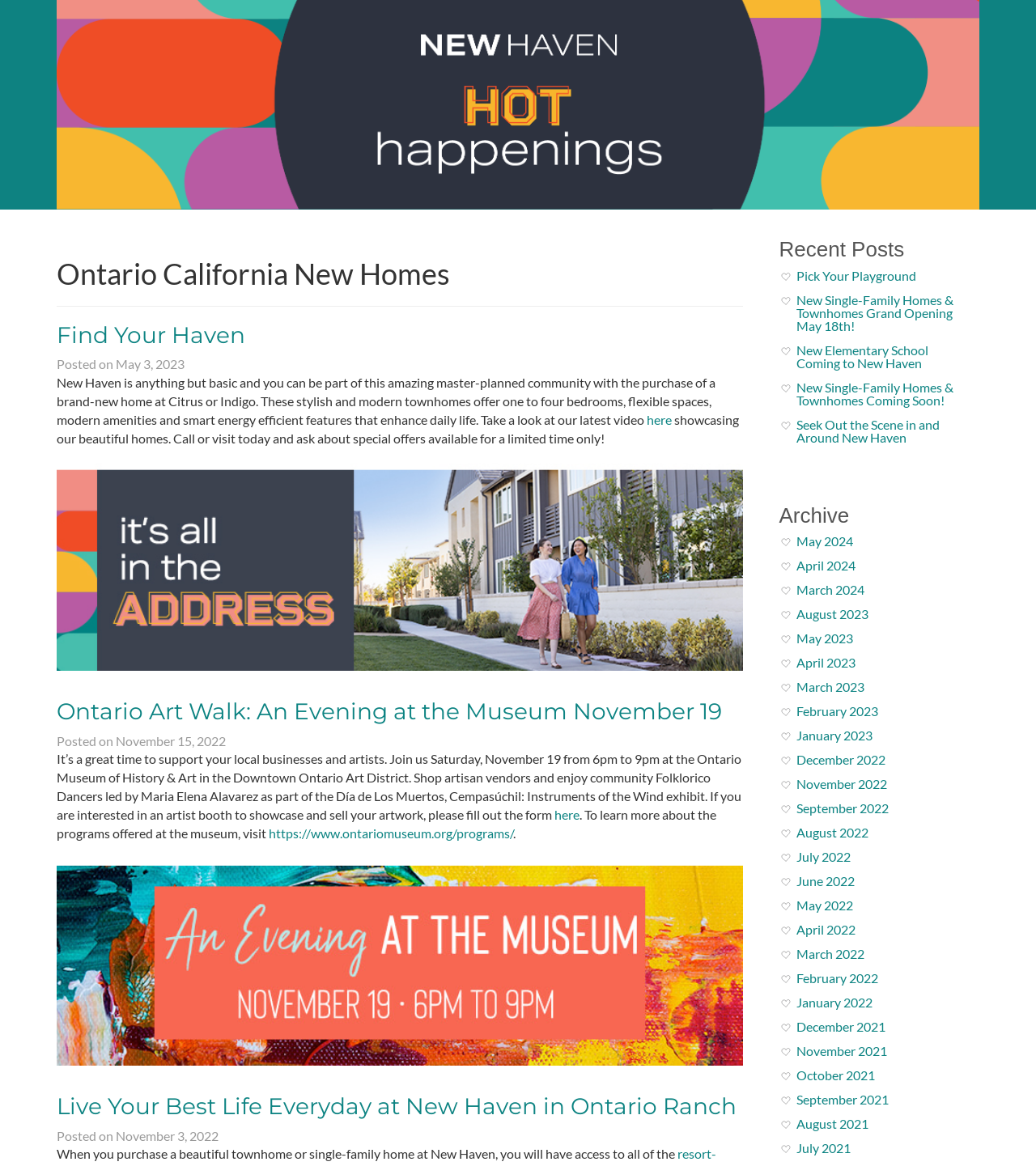Locate the UI element described as follows: "Find Your Haven". Return the bounding box coordinates as four float numbers between 0 and 1 in the order [left, top, right, bottom].

[0.055, 0.275, 0.237, 0.299]